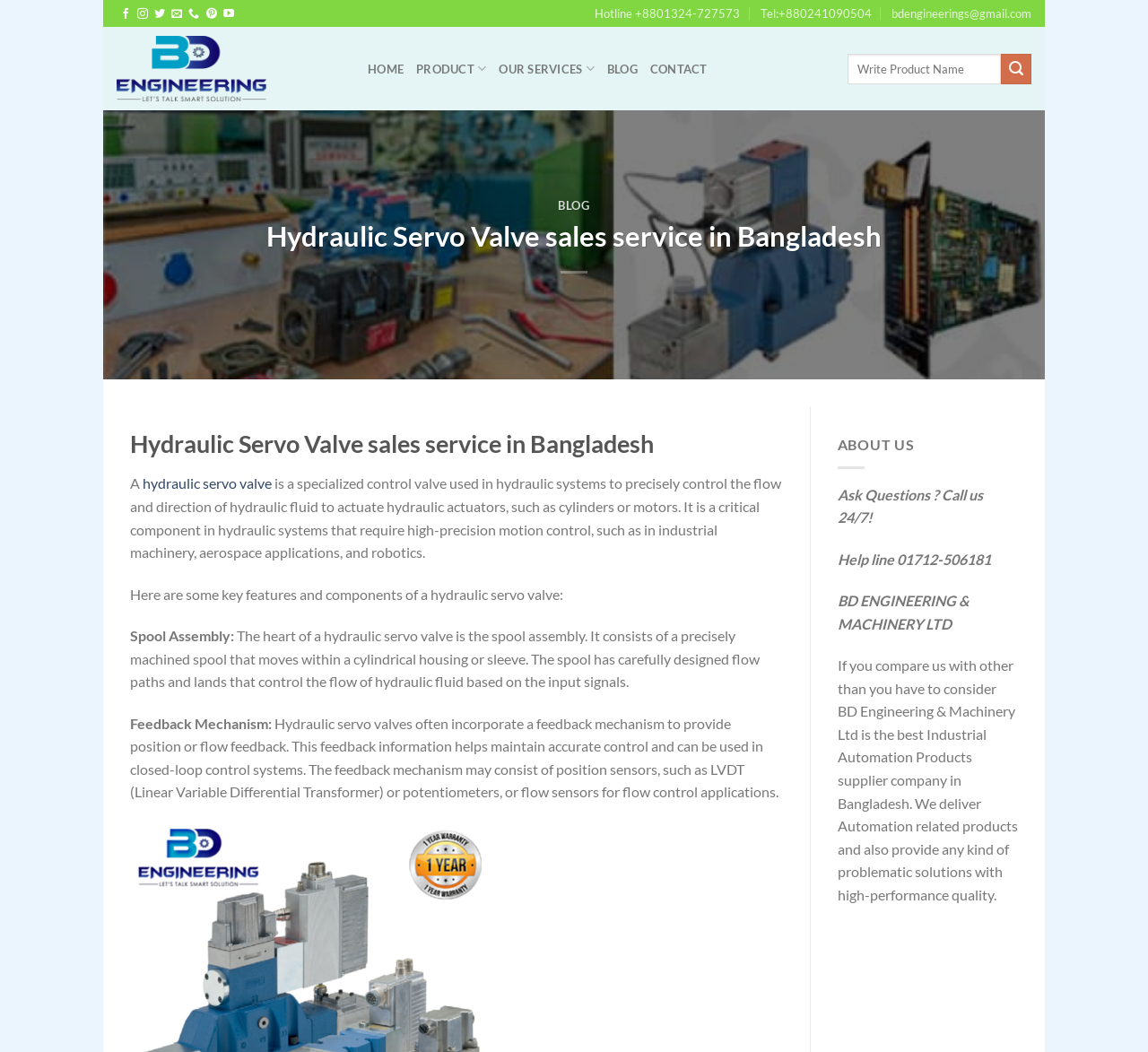Find and provide the bounding box coordinates for the UI element described with: "parent_node: Krav Maga".

None